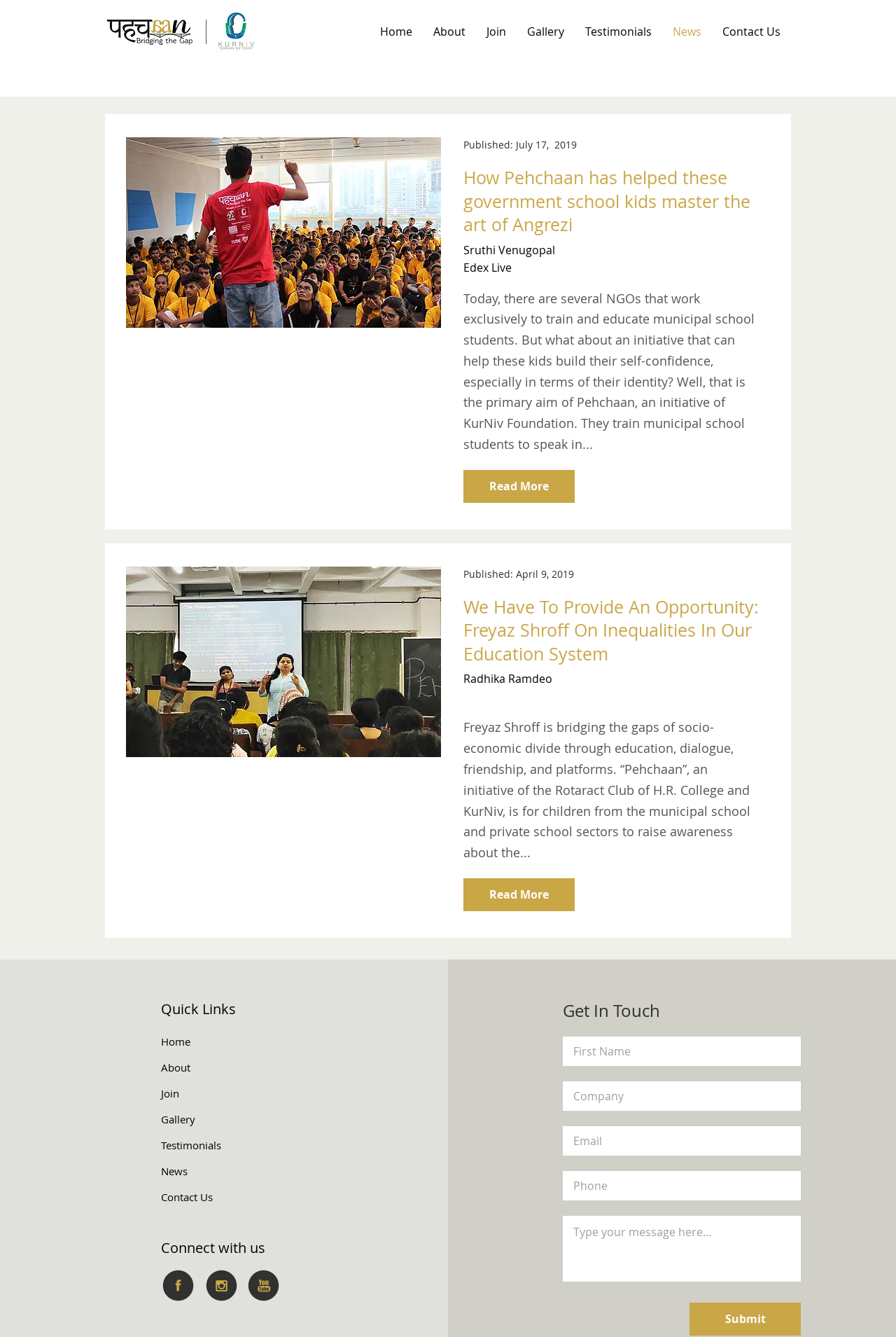Identify the bounding box coordinates of the element to click to follow this instruction: 'Enter your email address'. Ensure the coordinates are four float values between 0 and 1, provided as [left, top, right, bottom].

[0.628, 0.842, 0.894, 0.864]